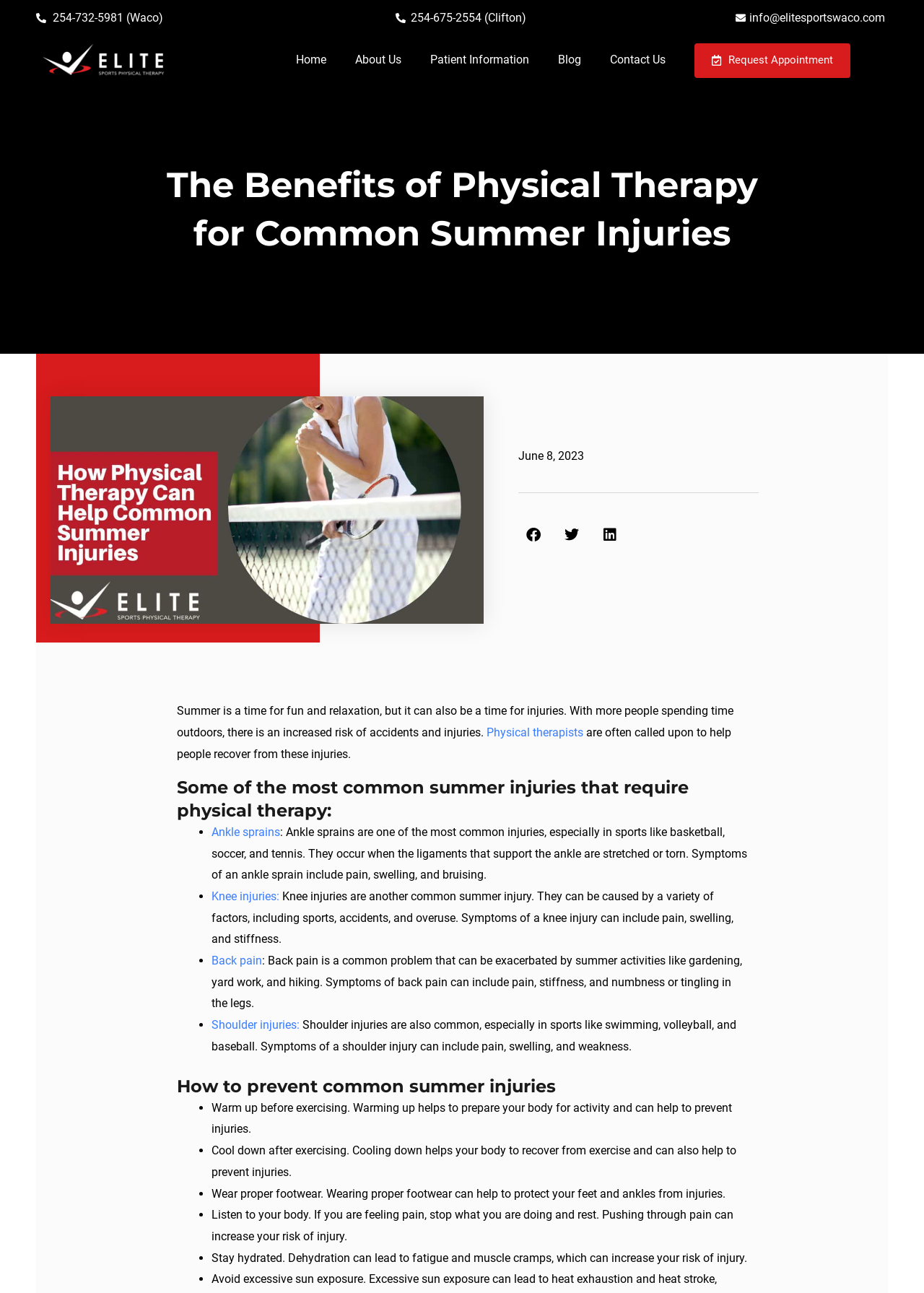Find the bounding box coordinates for the UI element whose description is: "About Us". The coordinates should be four float numbers between 0 and 1, in the format [left, top, right, bottom].

[0.369, 0.033, 0.45, 0.059]